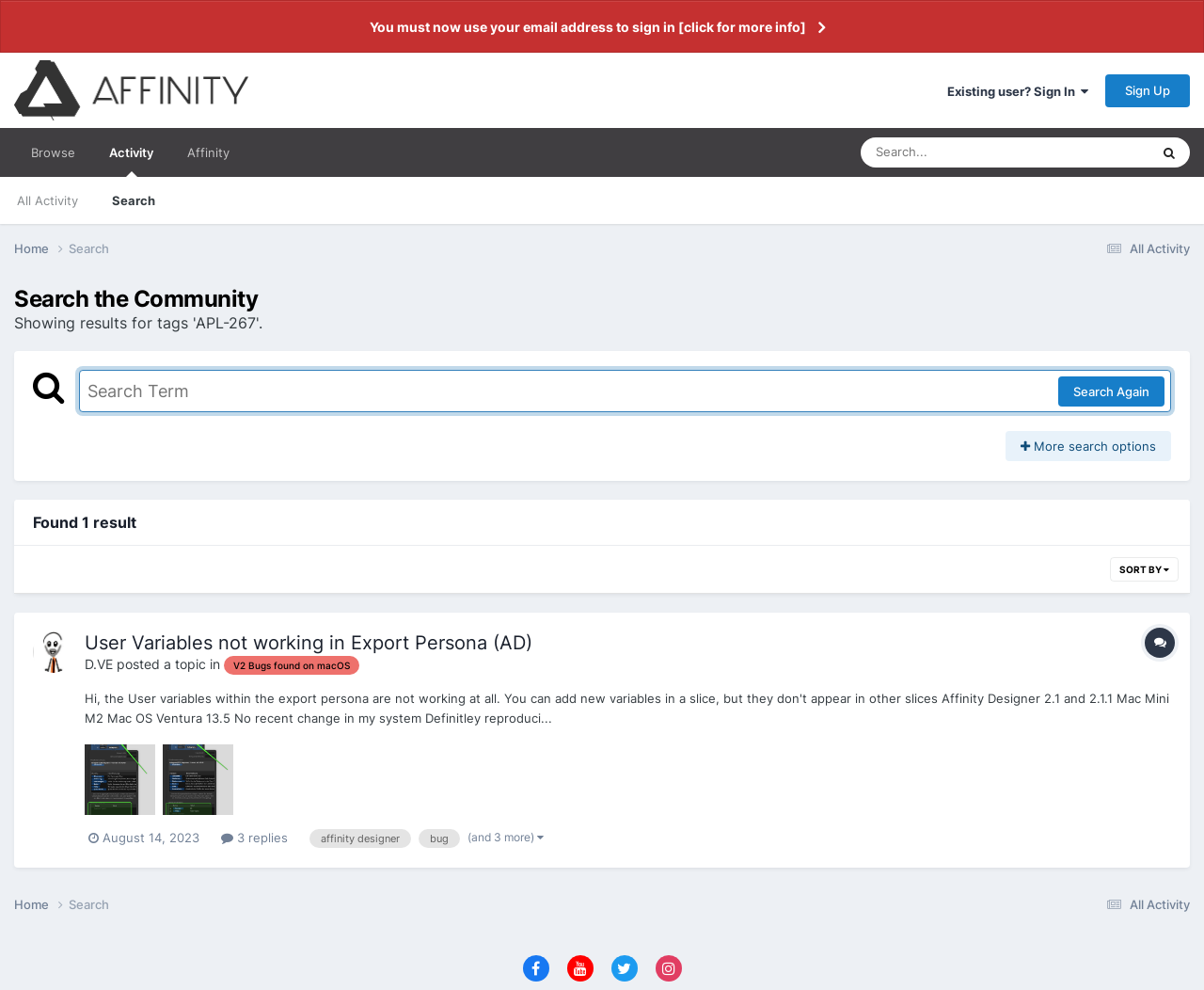Who posted the topic?
Please interpret the details in the image and answer the question thoroughly.

The search result displays a link 'D.VE' which indicates that the topic was posted by a user named 'D.VE'.